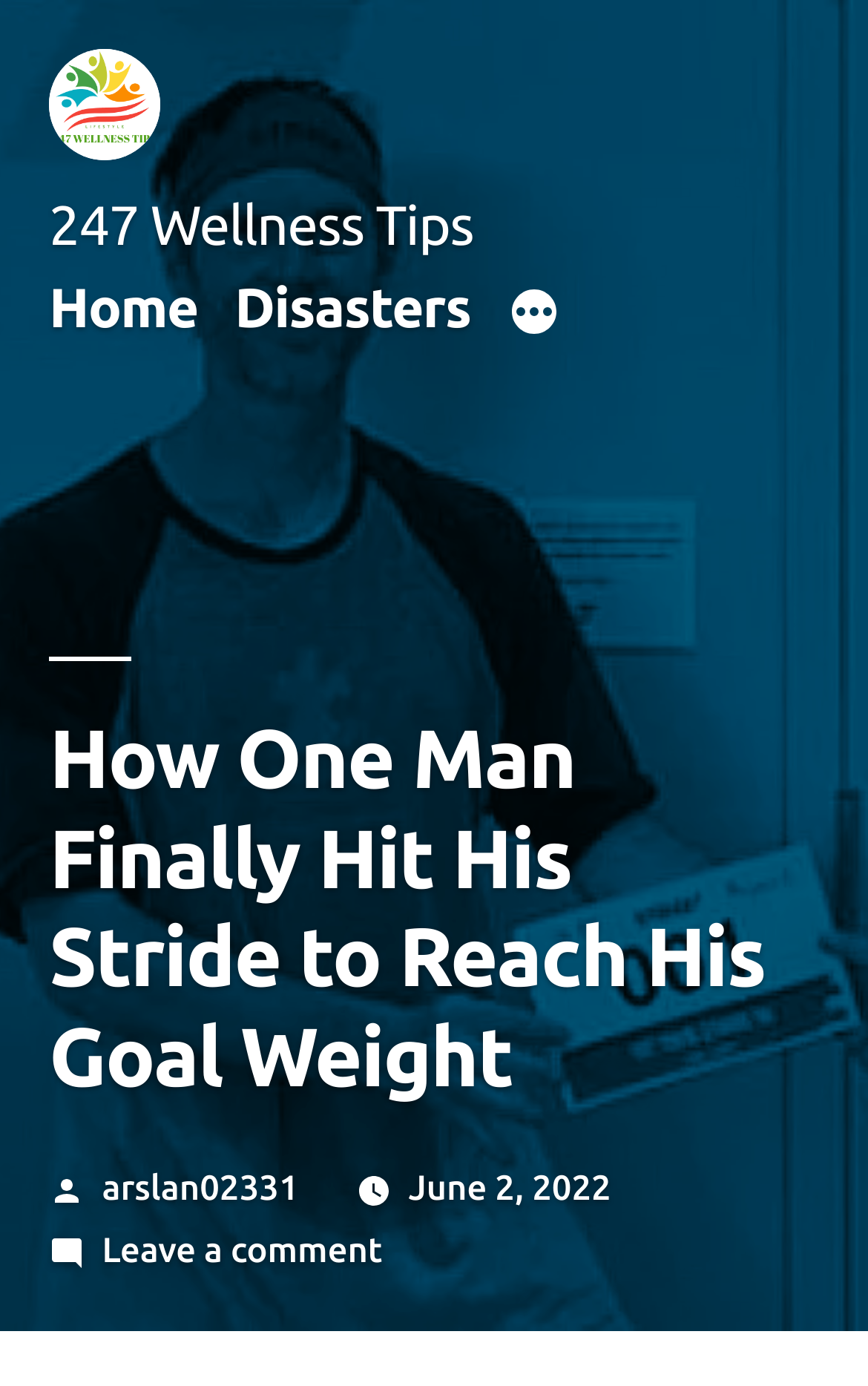Using the provided element description: "247 Wellness Tips", identify the bounding box coordinates. The coordinates should be four floats between 0 and 1 in the order [left, top, right, bottom].

[0.056, 0.139, 0.545, 0.184]